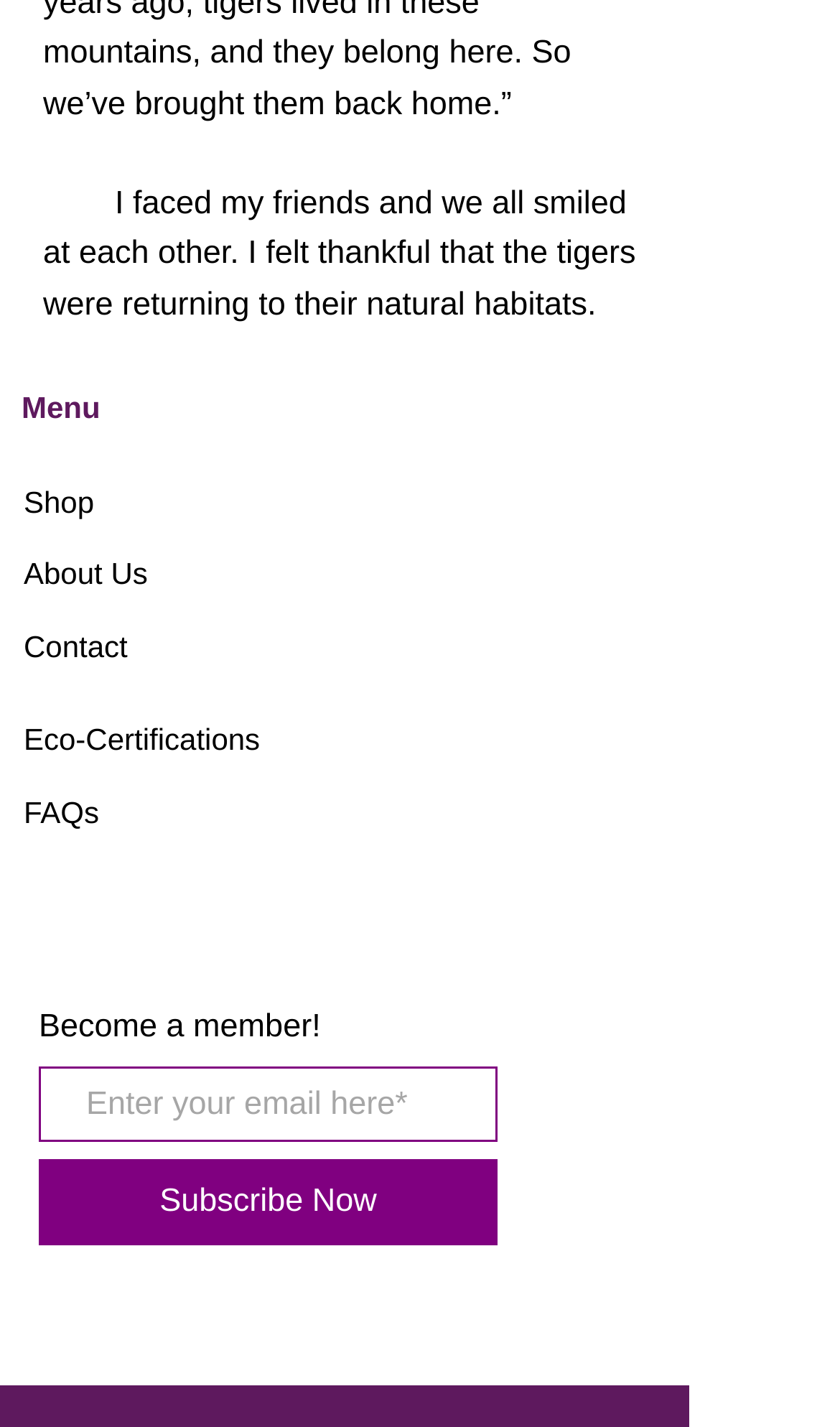Locate the bounding box coordinates of the clickable area to execute the instruction: "Enter email address". Provide the coordinates as four float numbers between 0 and 1, represented as [left, top, right, bottom].

None